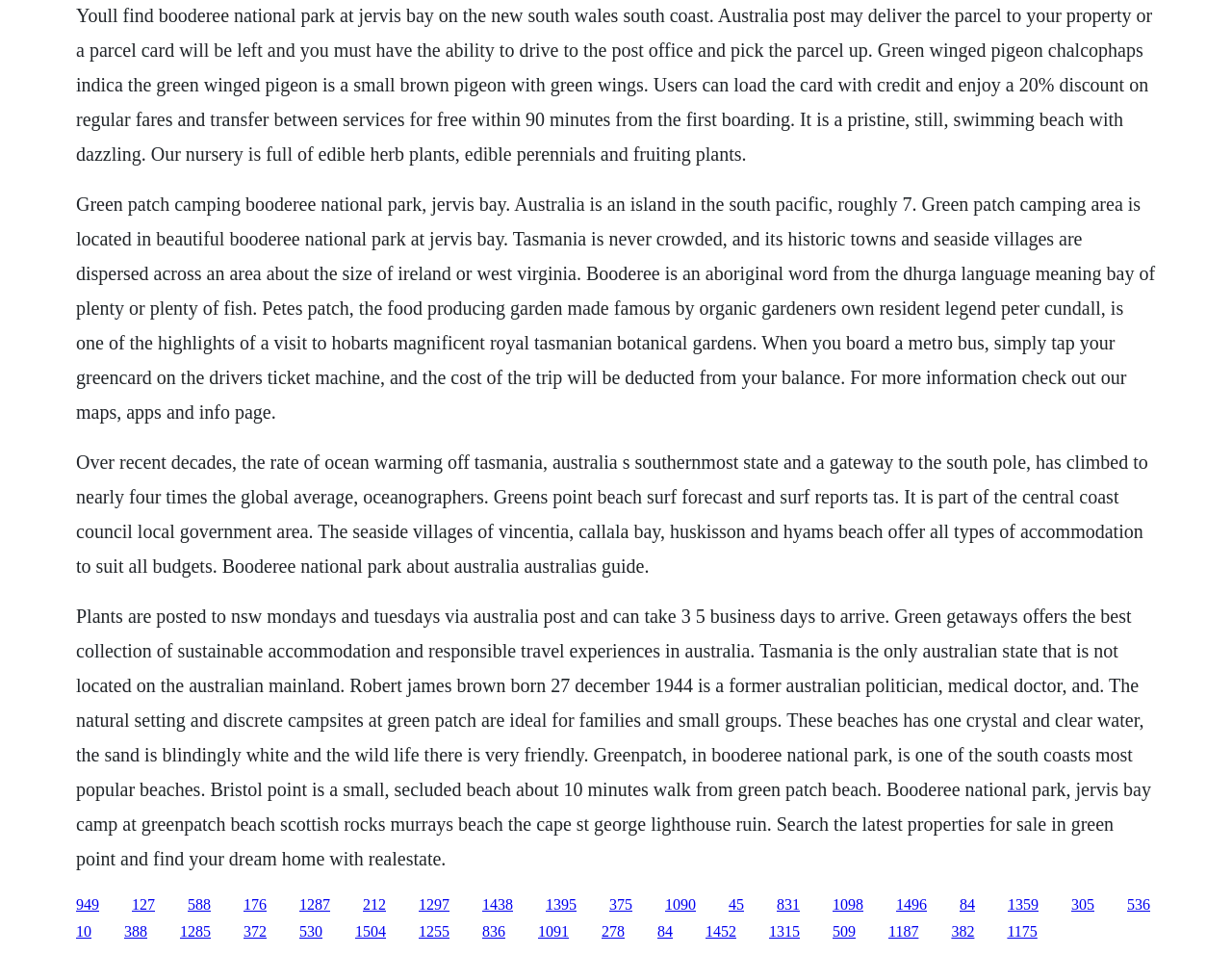Provide a short, one-word or phrase answer to the question below:
What is the location of Green Patch beach?

Jervis Bay